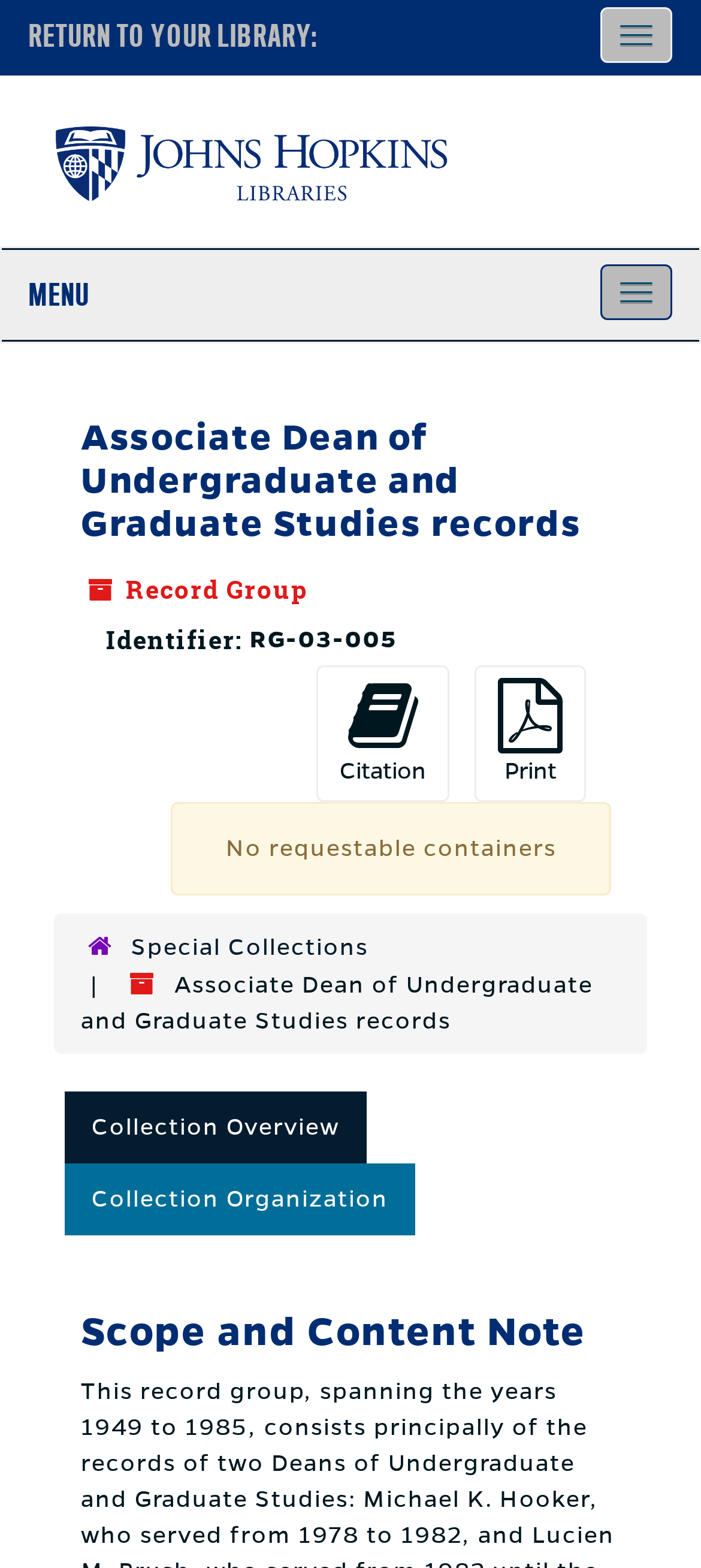Please identify the webpage's heading and generate its text content.

Associate Dean of Undergraduate and Graduate Studies records